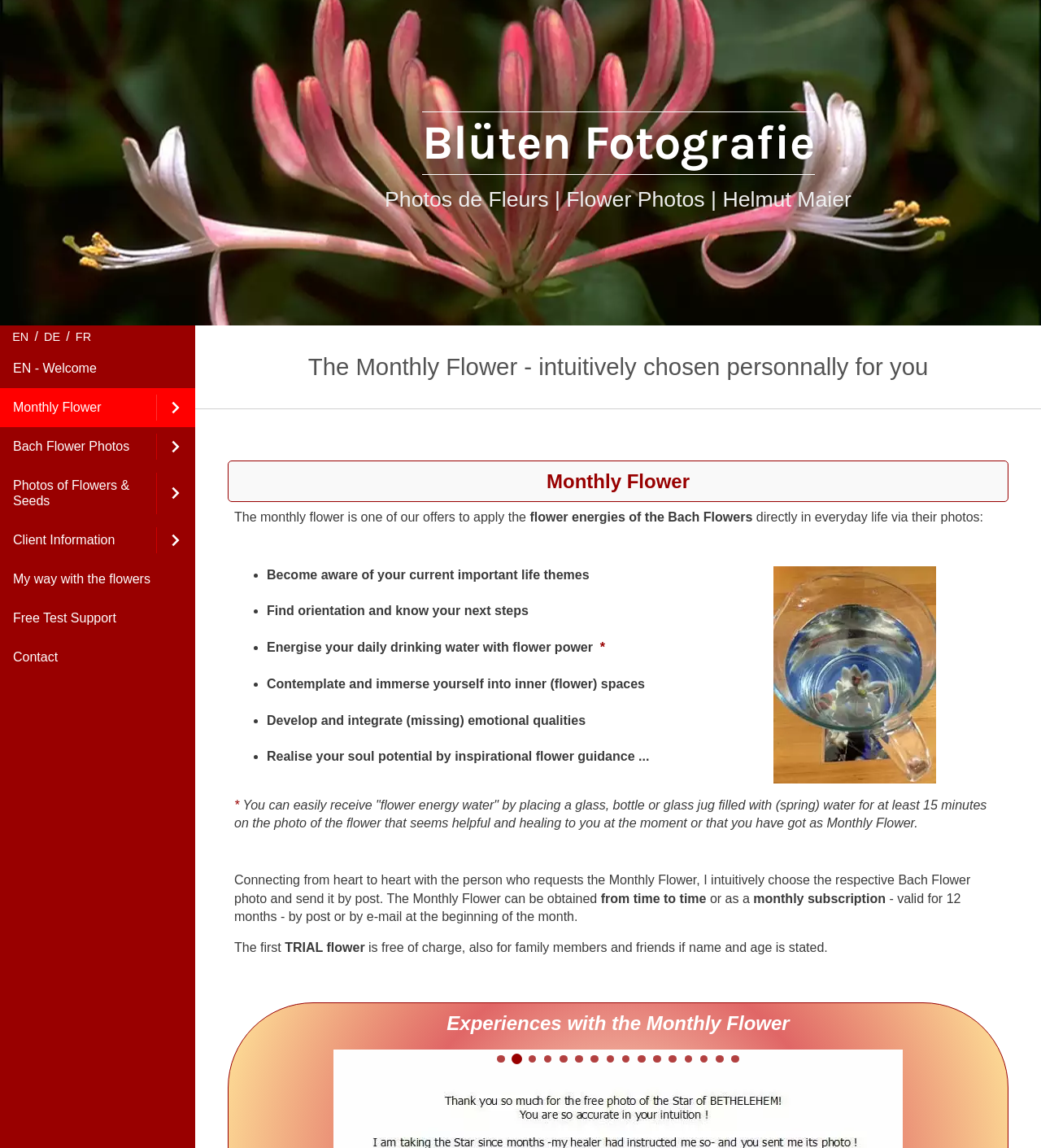From the image, can you give a detailed response to the question below:
What is the purpose of the Bach Flower photos?

The webpage suggests that the Bach Flower photos are used to strengthen qualities, and they can be used for drinking water, meditation, and other purposes.